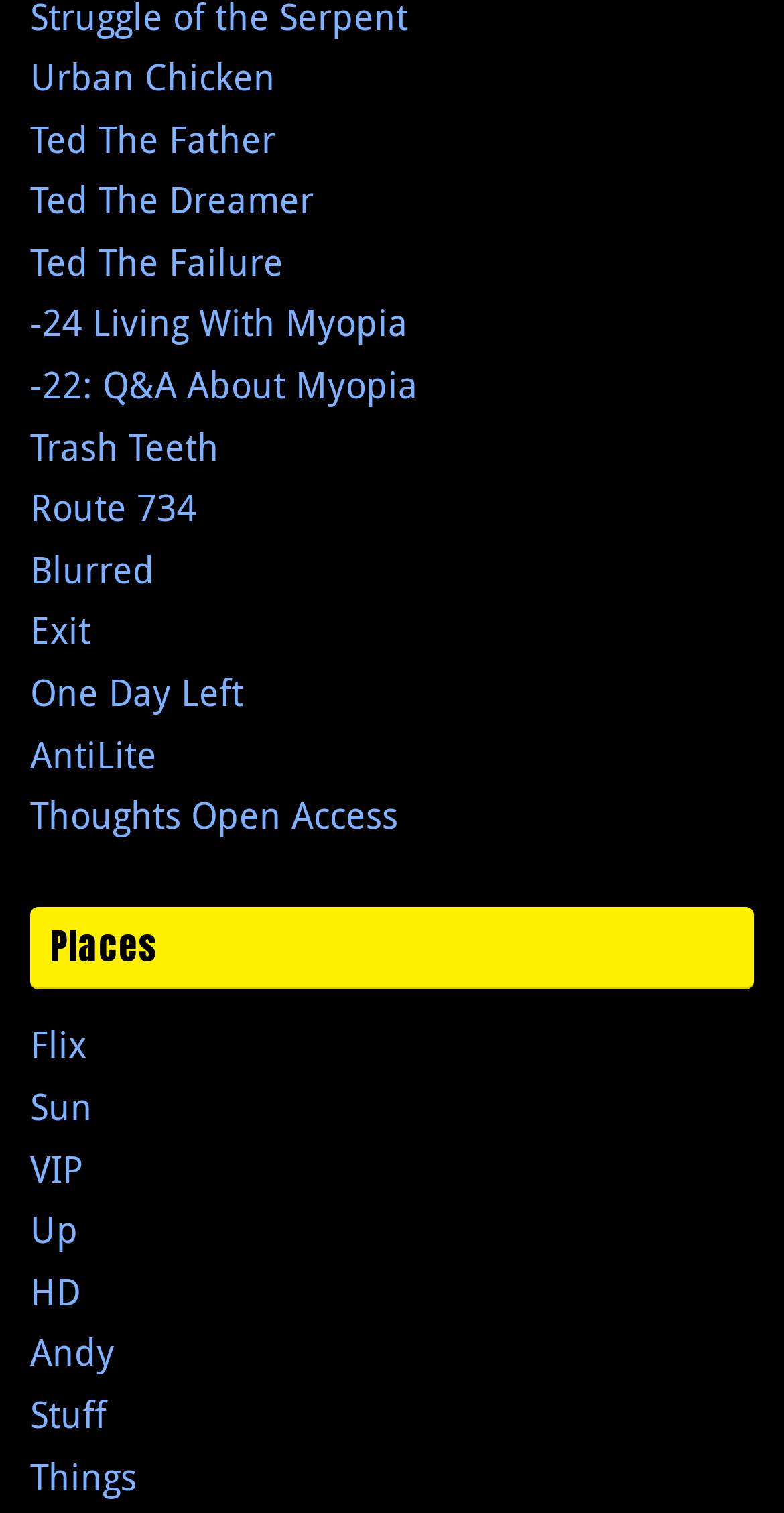Based on the visual content of the image, answer the question thoroughly: How many sections are there on the webpage?

I observed the webpage and found two distinct sections: one with links like 'Urban Chicken' and 'Exit', and another with links under the 'Places' heading.